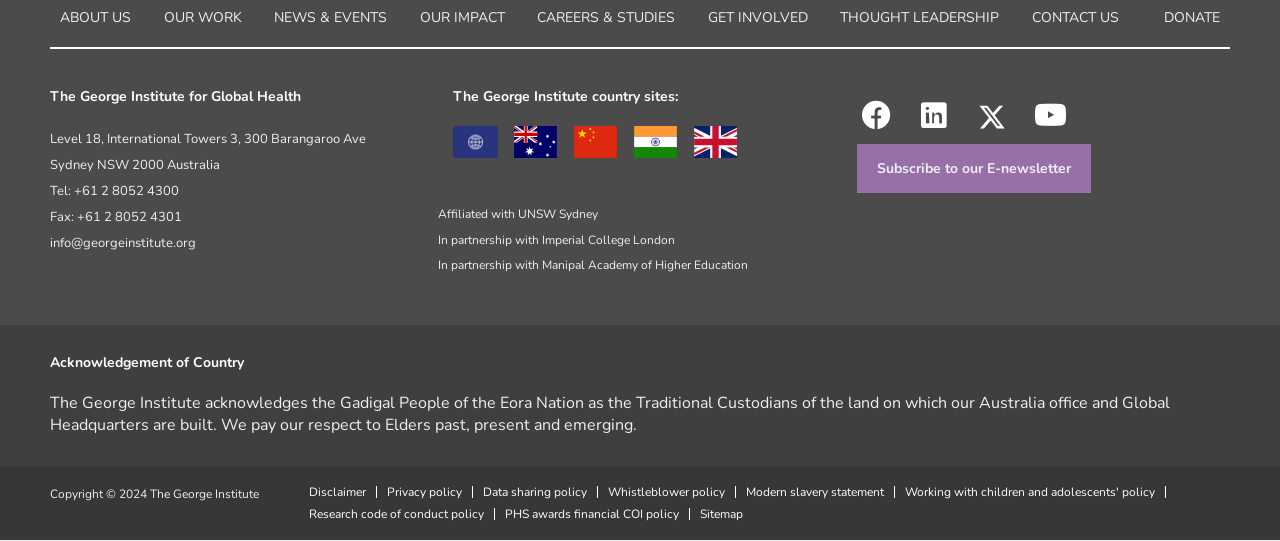What are the social media platforms linked on the webpage?
Using the image as a reference, answer the question with a short word or phrase.

Facebook, LinkedIn, Twitter, YouTube